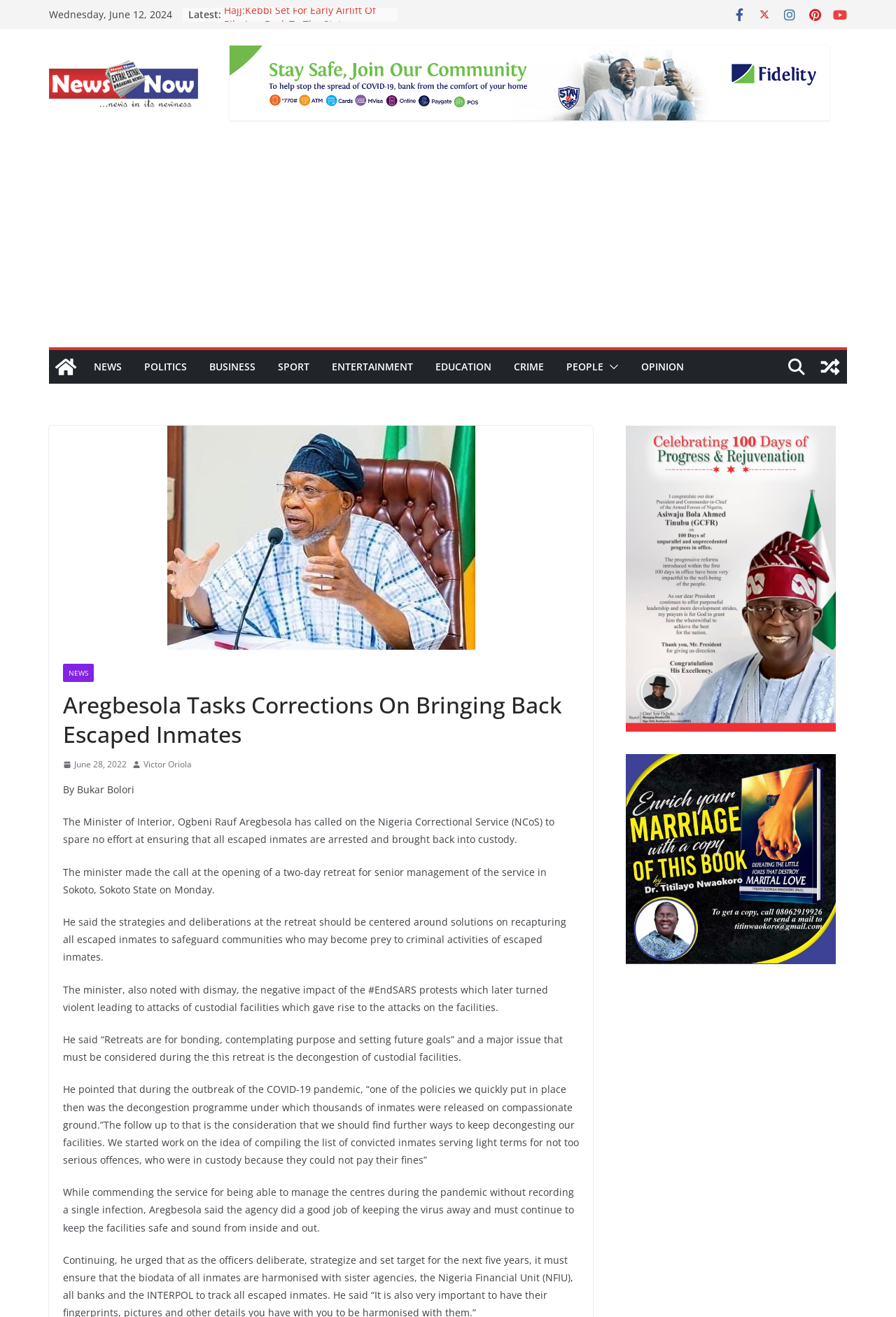Answer briefly with one word or phrase:
What is the name of the author of the article?

Bukar Bolori